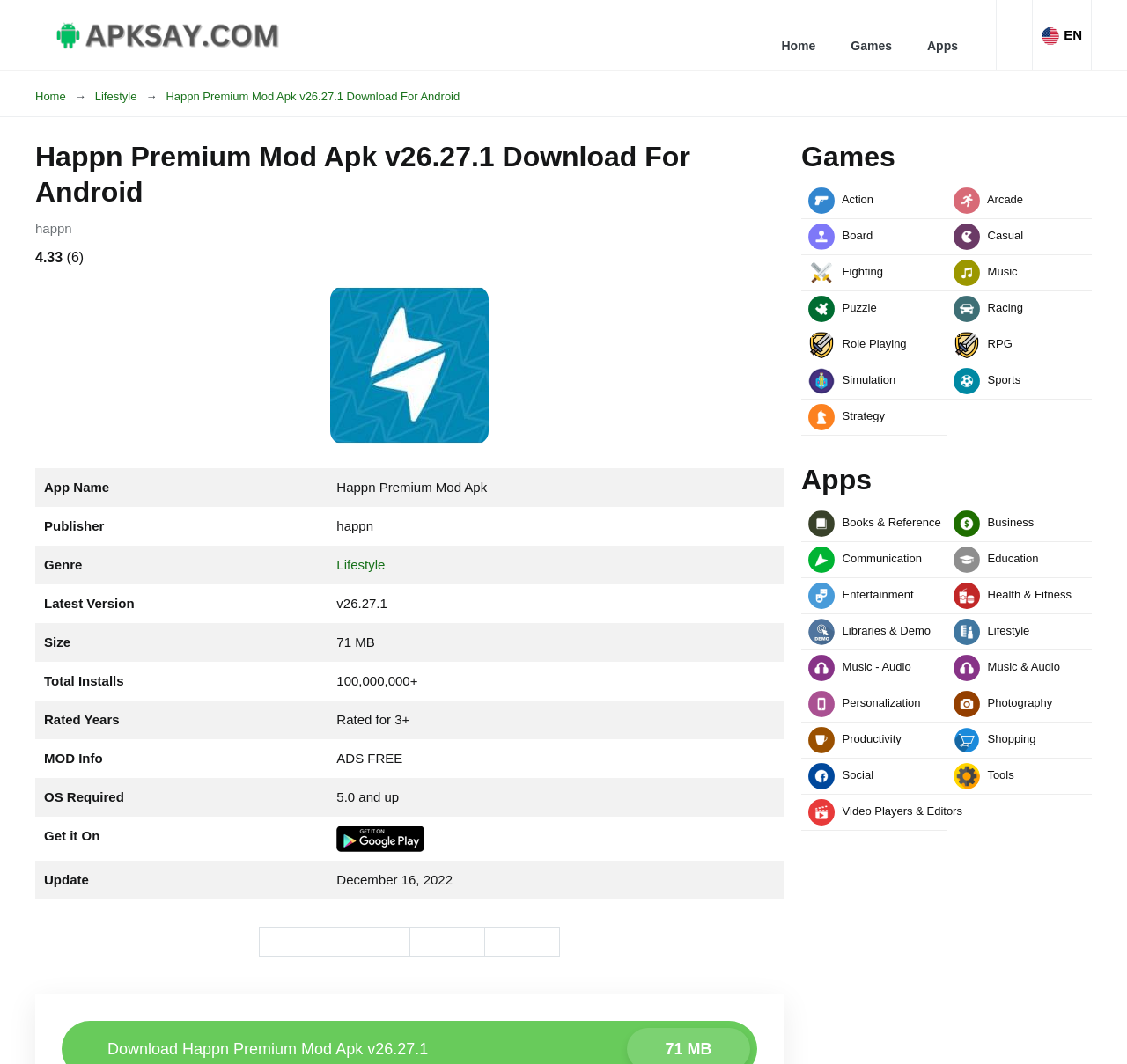Specify the bounding box coordinates for the region that must be clicked to perform the given instruction: "Click on the 'Games' link".

[0.711, 0.131, 0.969, 0.164]